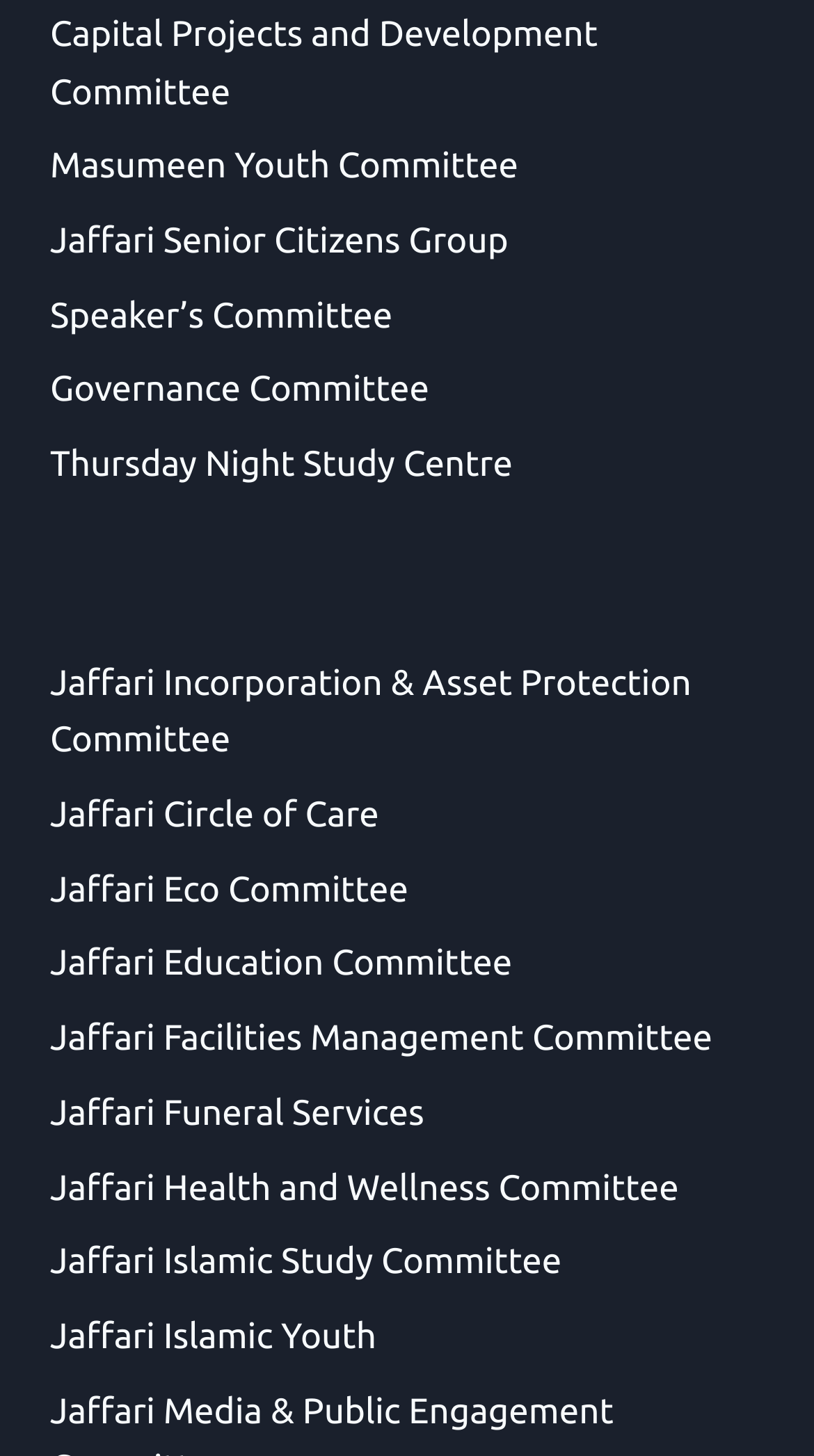Carefully observe the image and respond to the question with a detailed answer:
Are there any committees related to education?

I found a link element with the text 'Jaffari Education Committee', which indicates that there is a committee related to education.